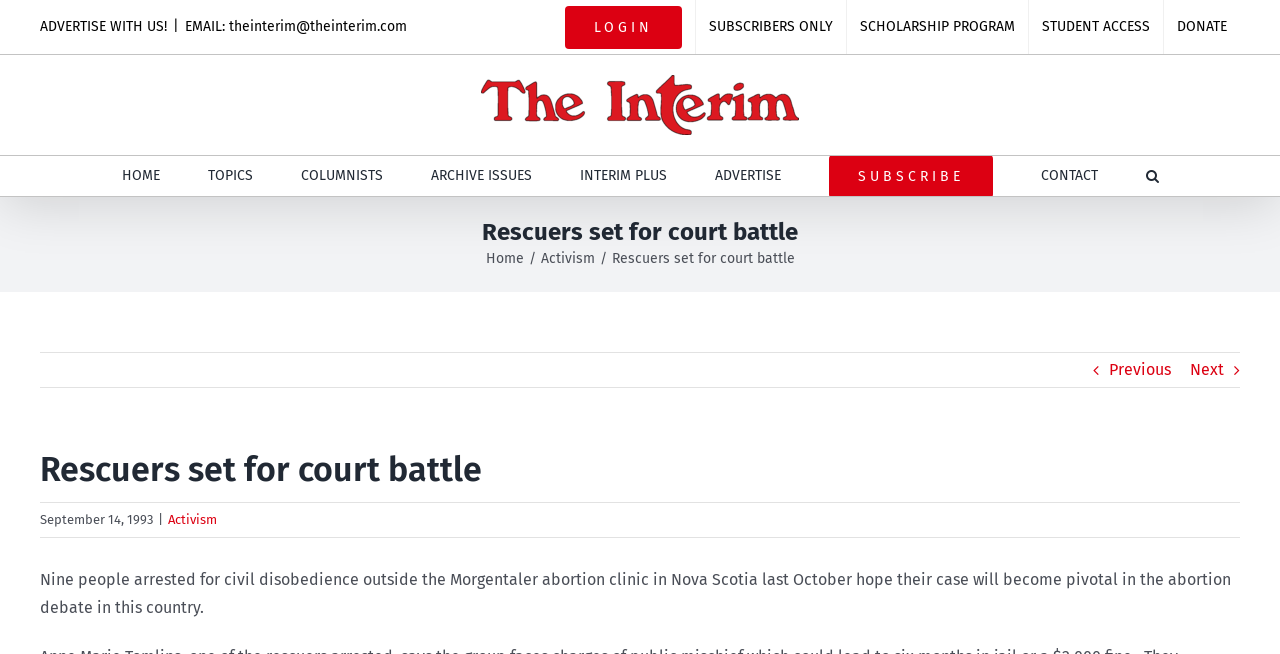What is the topic of the article?
Utilize the image to construct a detailed and well-explained answer.

I inferred the topic by reading the static text element that says 'Nine people arrested for civil disobedience outside the Morgentaler abortion clinic in Nova Scotia last October hope their case will become pivotal in the abortion debate in this country.'